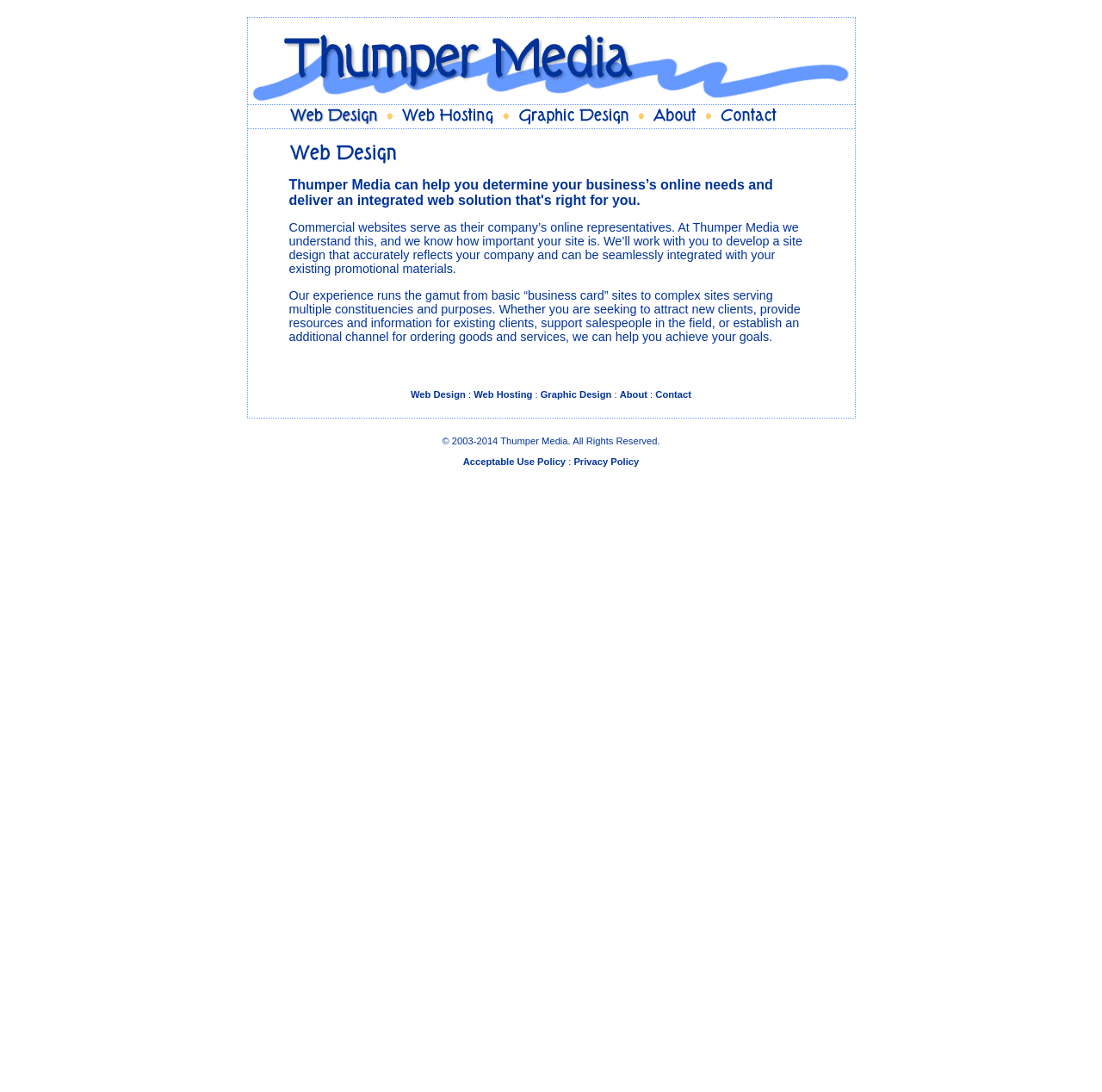Please respond to the question with a concise word or phrase:
What services does Thumper Media offer?

Web design, hosting, graphic design